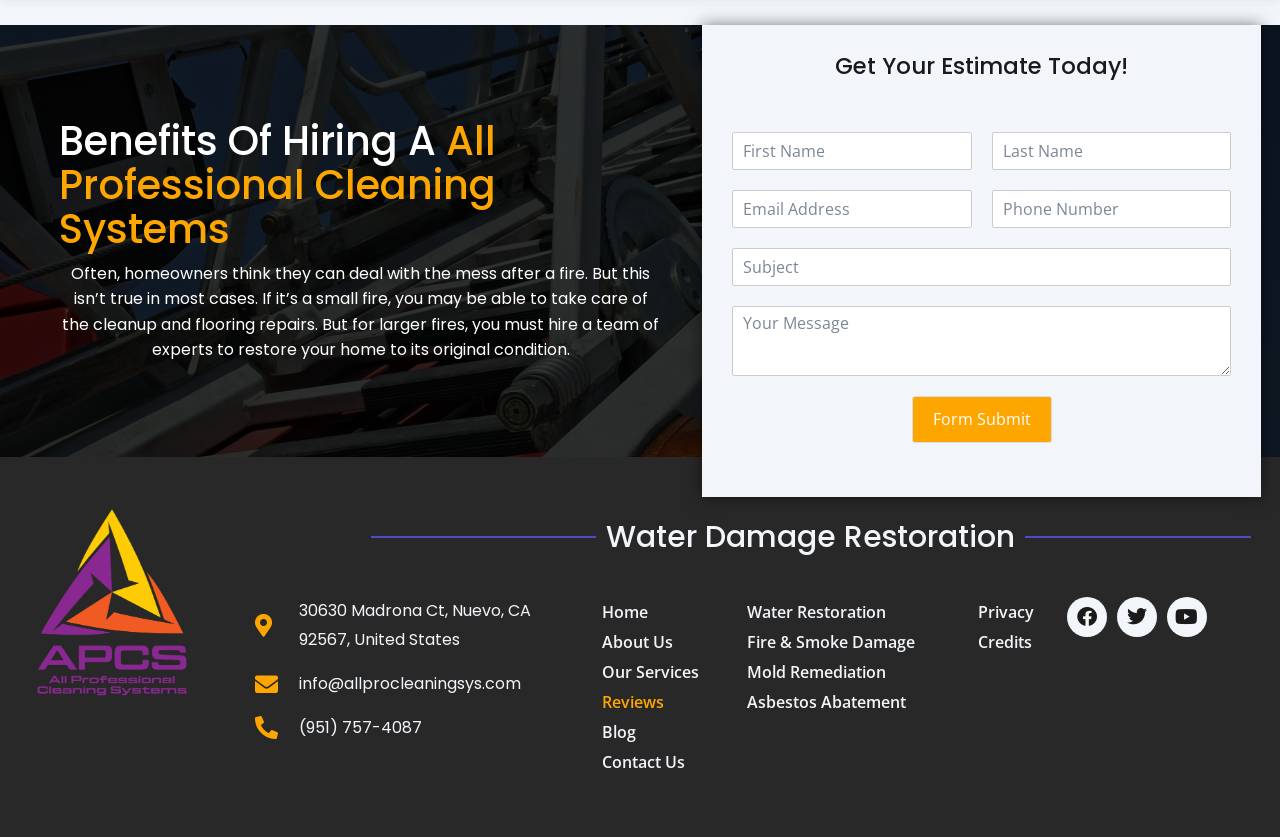Locate the bounding box coordinates of the element that should be clicked to execute the following instruction: "Contact through email".

[0.199, 0.8, 0.452, 0.835]